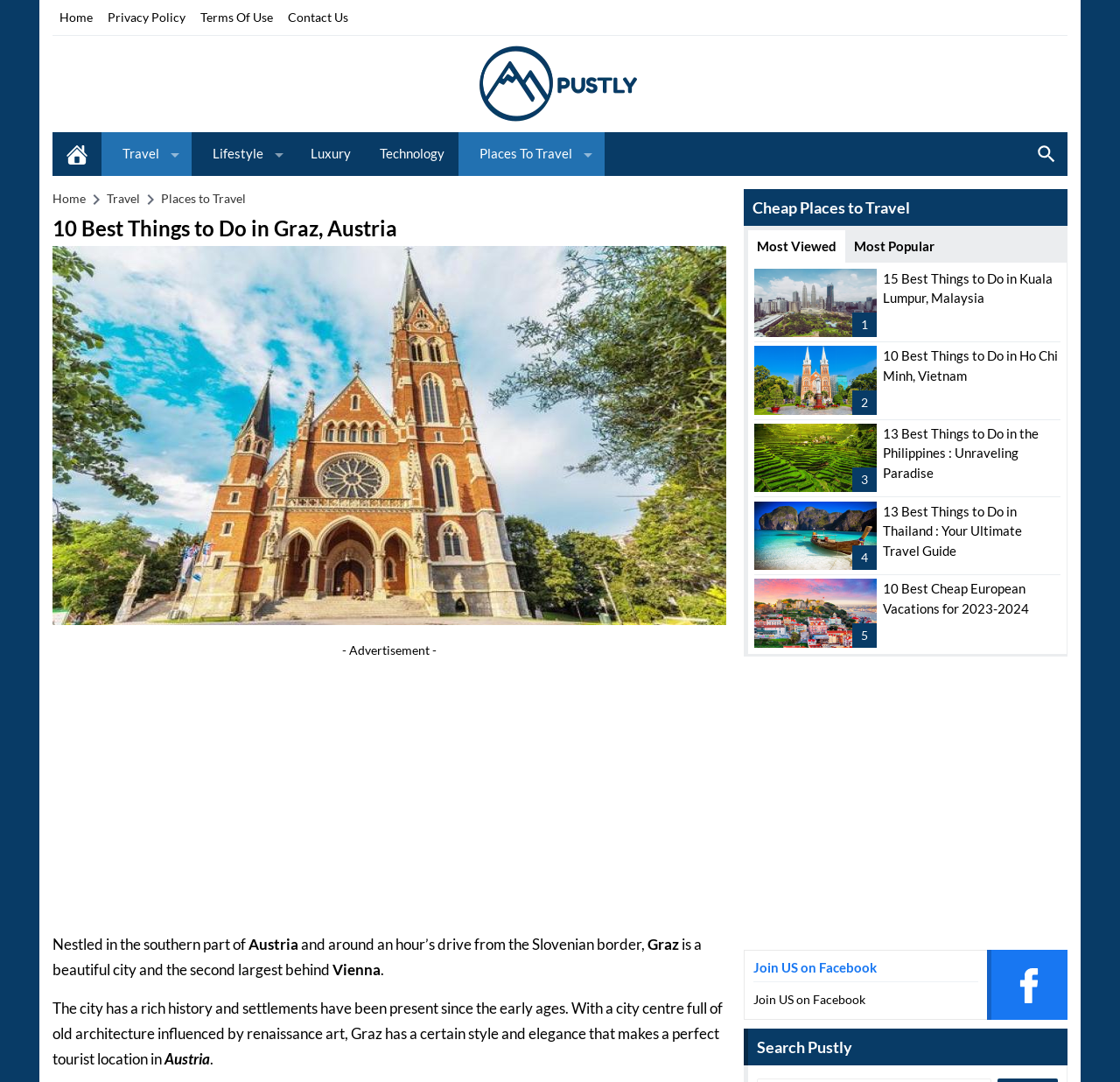What is the name of the website? Look at the image and give a one-word or short phrase answer.

Pustly.Com